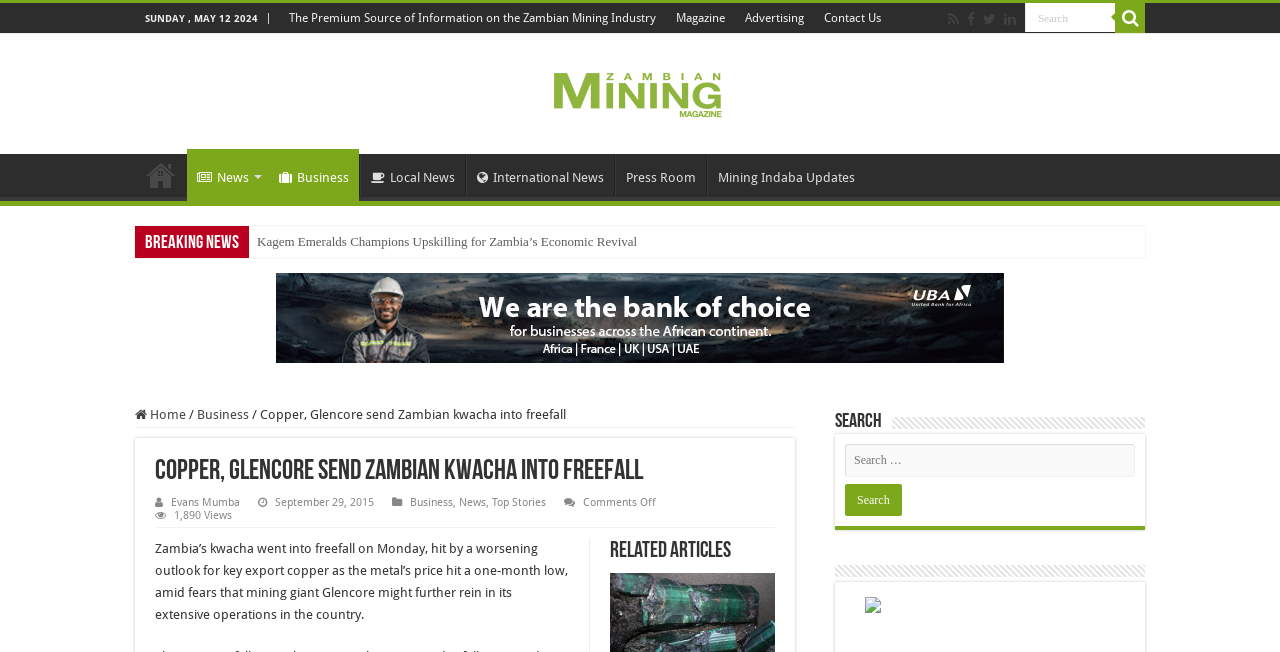What is the date of the news article?
Based on the visual details in the image, please answer the question thoroughly.

I found the date of the news article by looking at the text 'September 29, 2015' which is located below the title of the article 'Copper, Glencore send Zambian kwacha into freefall'.